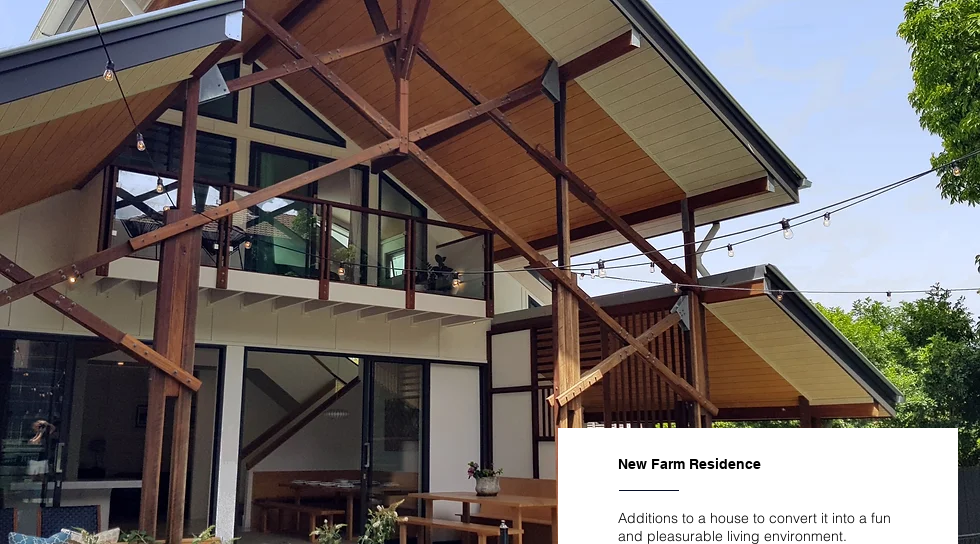Please answer the following question using a single word or phrase: What is the function of the rustic table?

Communal dining and relaxation